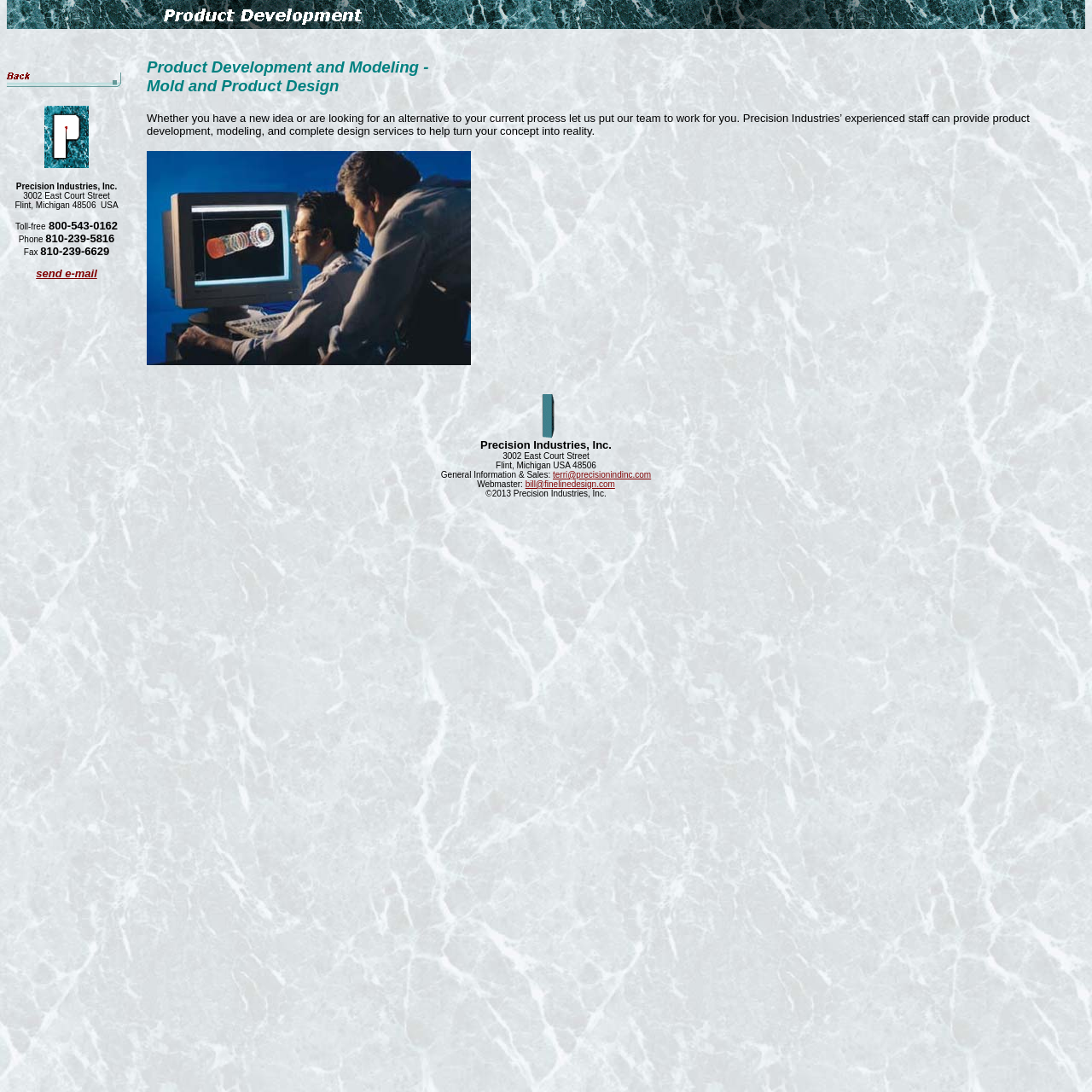What is the phone number?
Craft a detailed and extensive response to the question.

I found the phone number by looking at the contact information section on the webpage. The phone number is listed as 'Phone 810-239-5816'.